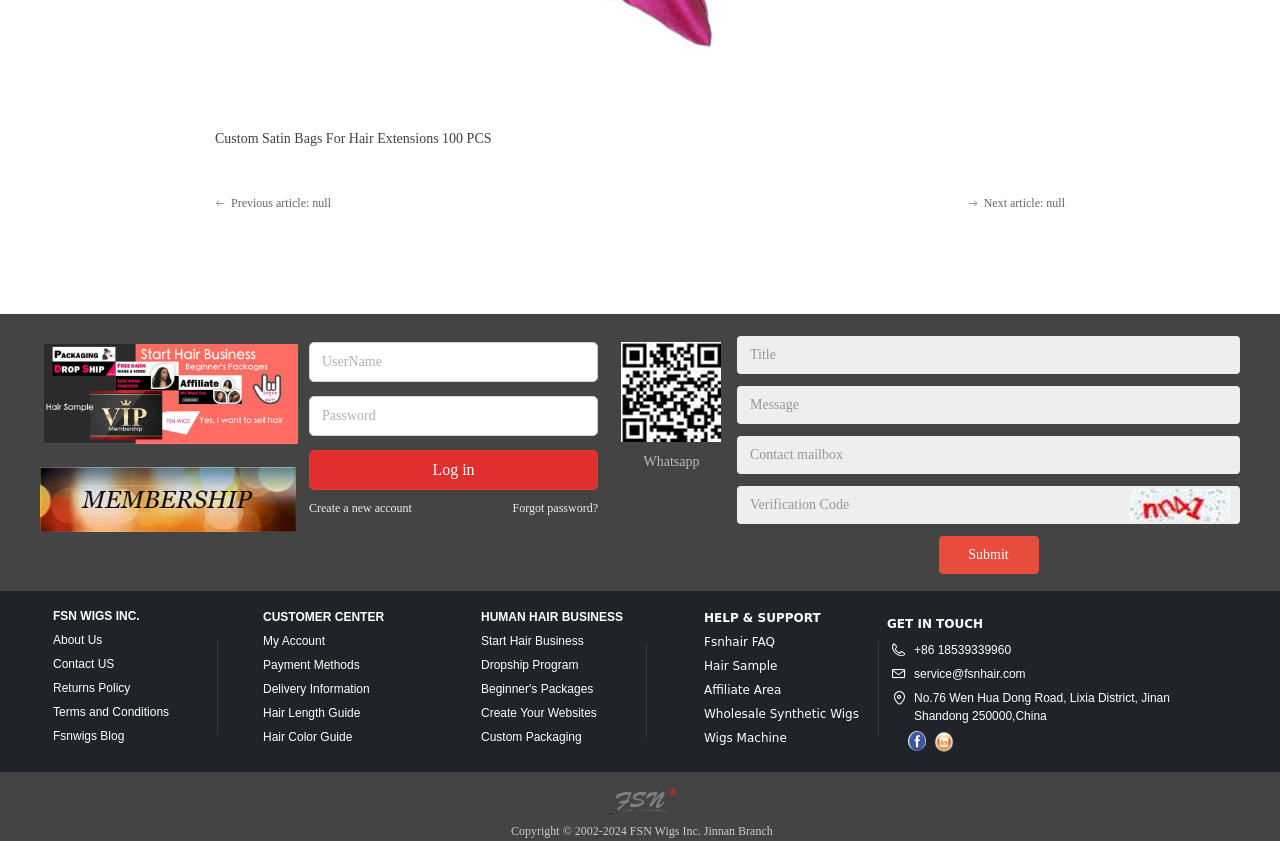Provide a short, one-word or phrase answer to the question below:
How many social media links are there?

3